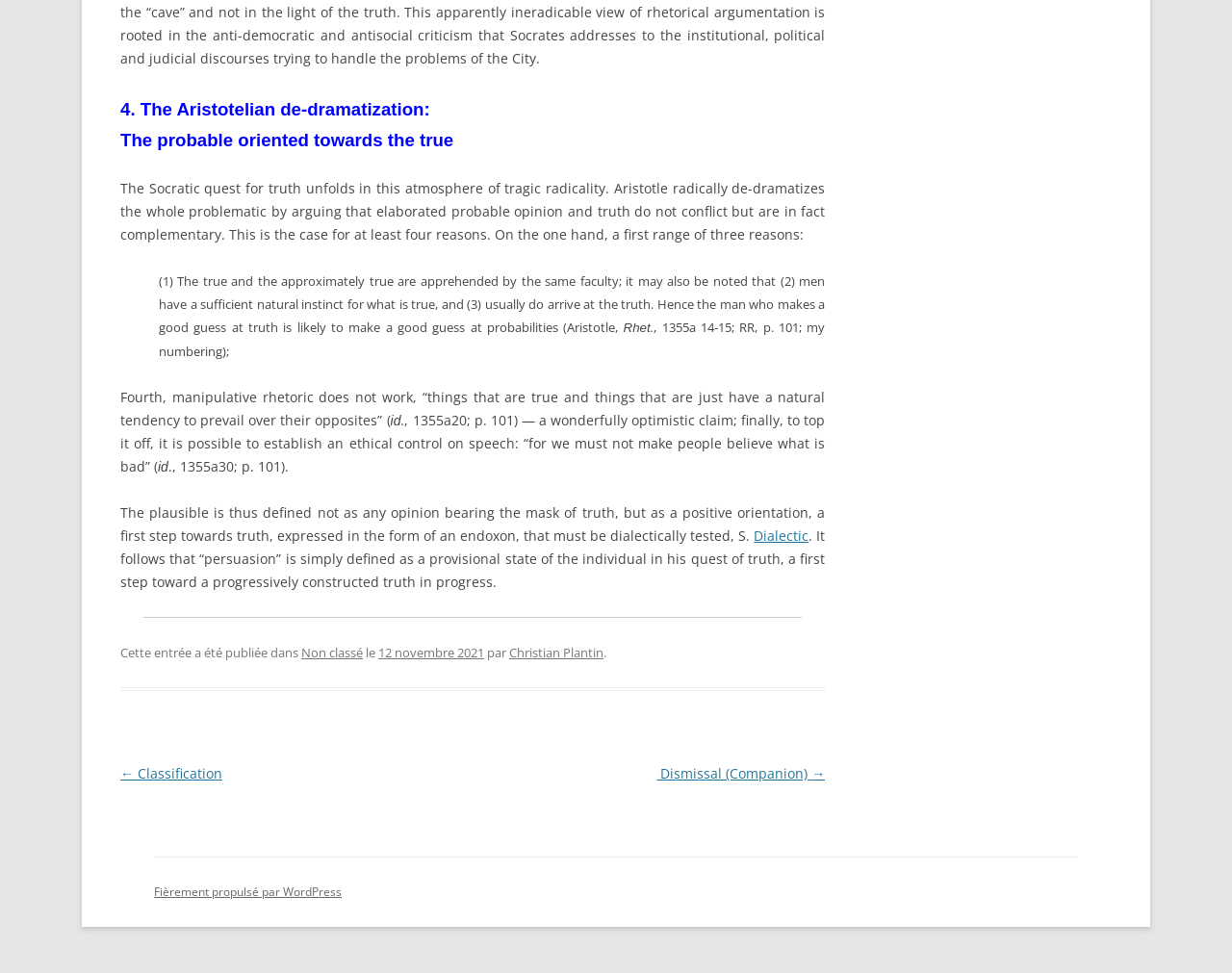Please provide a comprehensive answer to the question based on the screenshot: What is the author's name?

The author's name can be found in the footer section of the webpage, where it is mentioned as 'par Christian Plantin'.